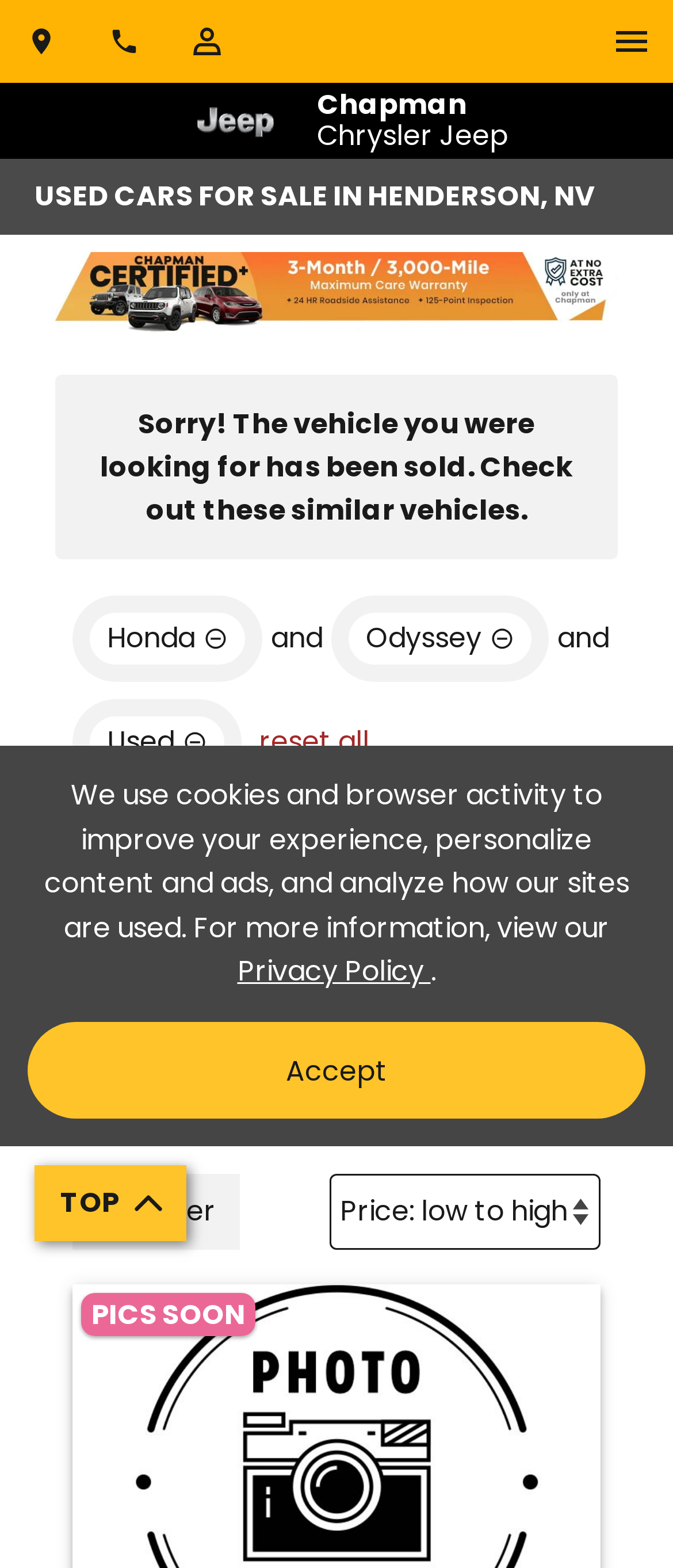What is the dealership's phone number?
Using the information from the image, answer the question thoroughly.

I found the phone number by looking at the link element with the text 'Dial 702-558-3000' which is located at the top of the webpage.